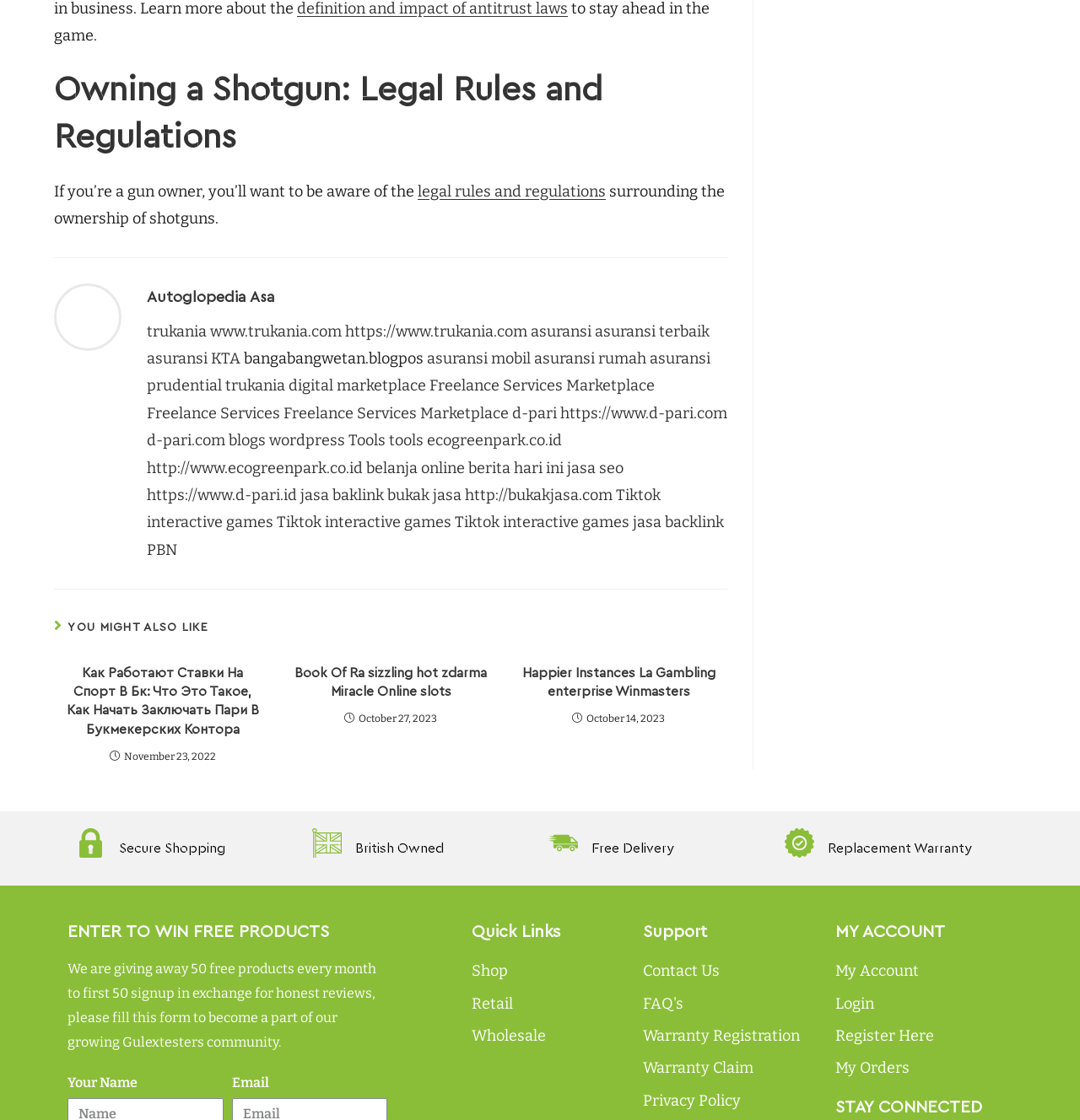What is the title of the second article?
Offer a detailed and exhaustive answer to the question.

The second article's heading is 'Book Of Ra sizzling hot zdarma Miracle Online slots', which indicates that the title of the article is about a specific online slots game.